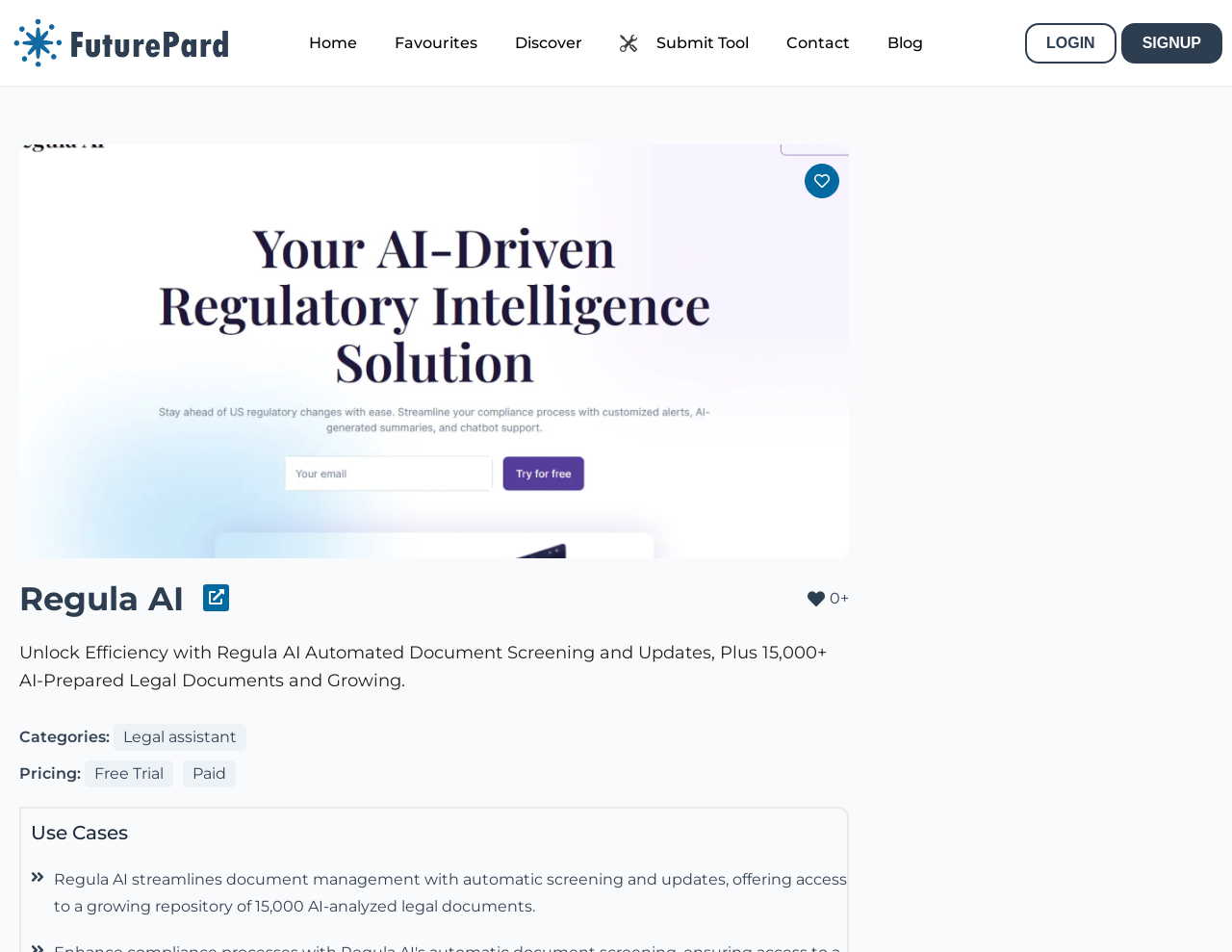Pinpoint the bounding box coordinates of the clickable element needed to complete the instruction: "read the blog". The coordinates should be provided as four float numbers between 0 and 1: [left, top, right, bottom].

[0.719, 0.031, 0.751, 0.059]